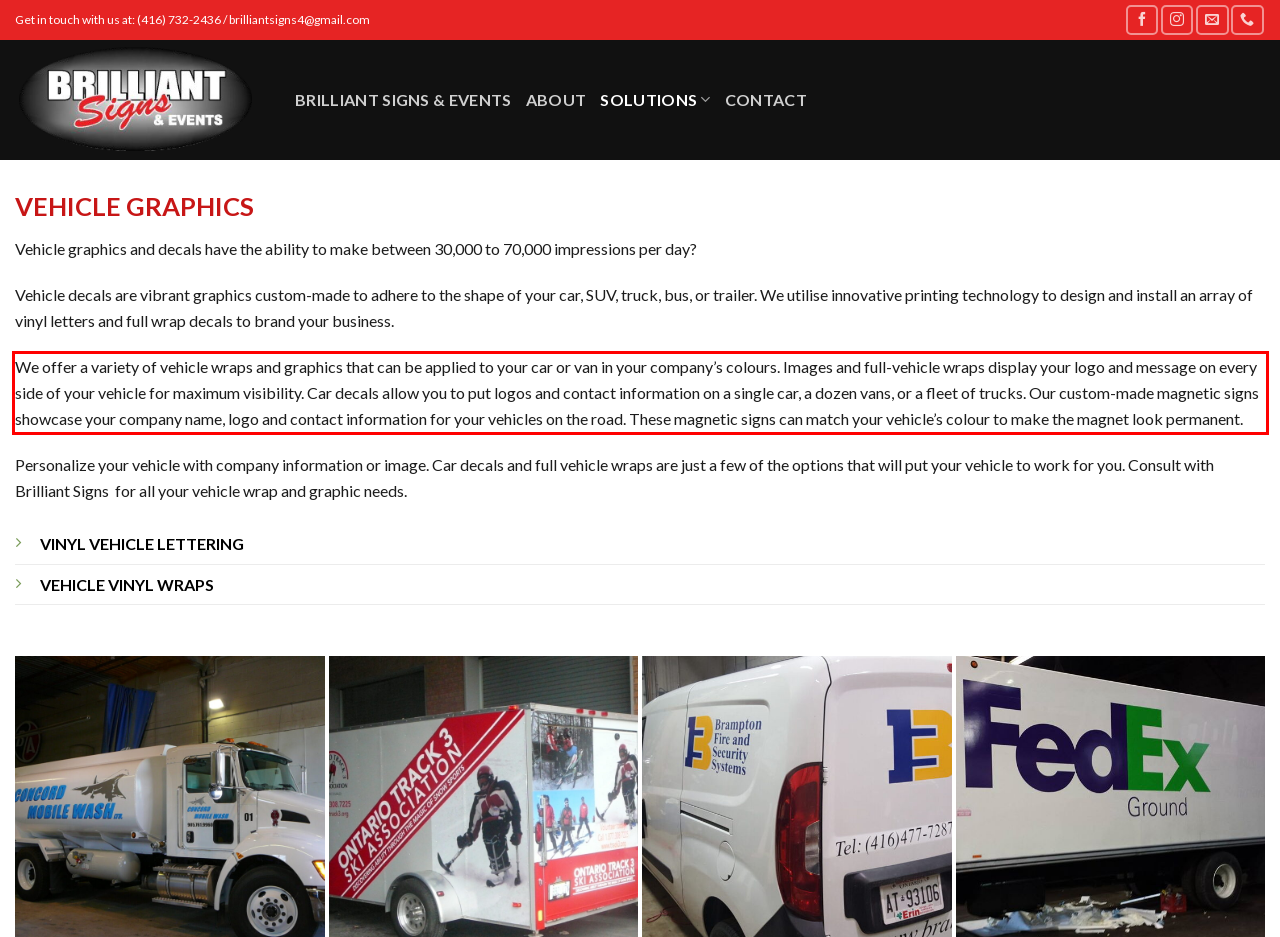With the given screenshot of a webpage, locate the red rectangle bounding box and extract the text content using OCR.

We offer a variety of vehicle wraps and graphics that can be applied to your car or van in your company’s colours. Images and full-vehicle wraps display your logo and message on every side of your vehicle for maximum visibility. Car decals allow you to put logos and contact information on a single car, a dozen vans, or a fleet of trucks. Our custom-made magnetic signs showcase your company name, logo and contact information for your vehicles on the road. These magnetic signs can match your vehicle’s colour to make the magnet look permanent.